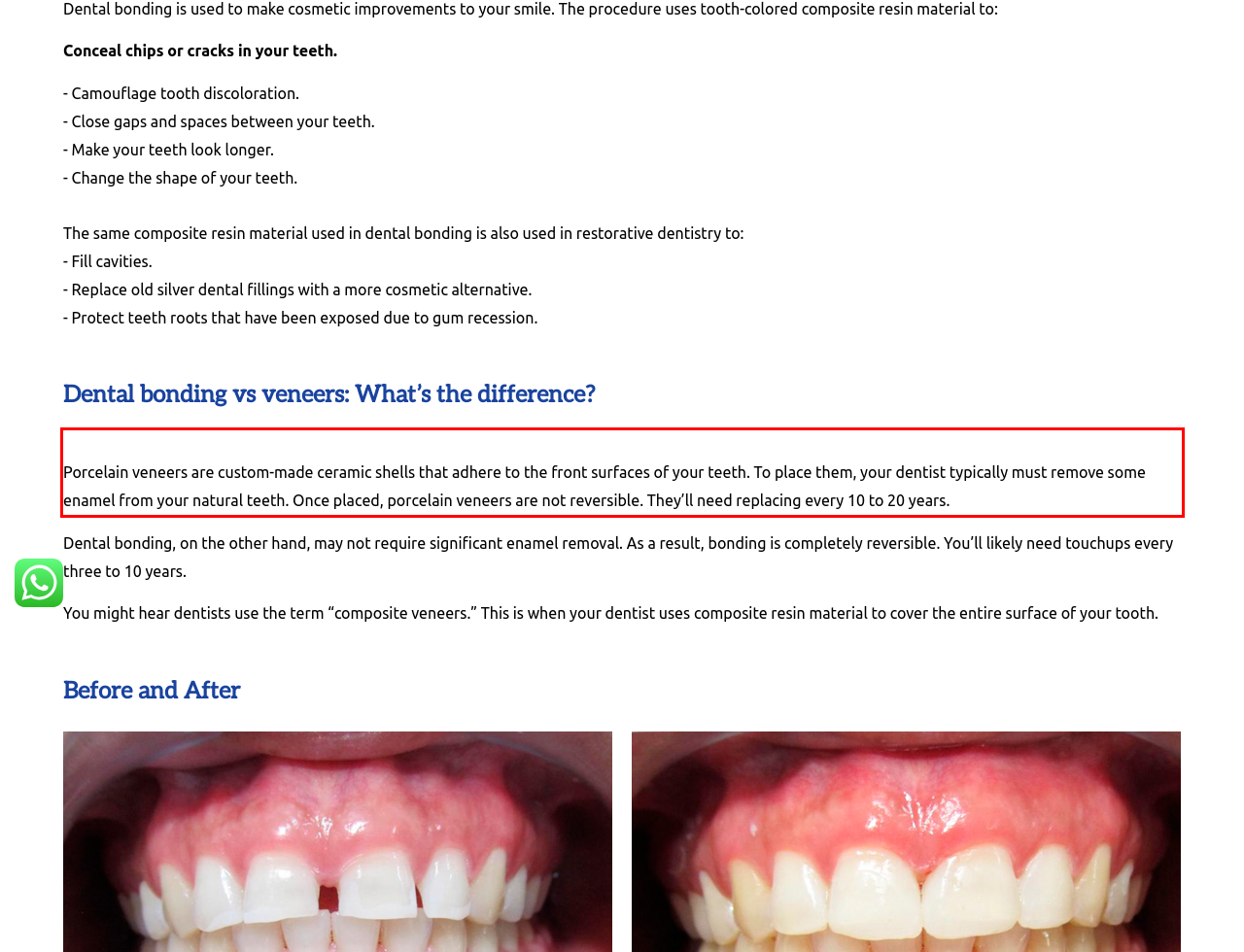You have a screenshot of a webpage with a UI element highlighted by a red bounding box. Use OCR to obtain the text within this highlighted area.

Porcelain veneers are custom-made ceramic shells that adhere to the front surfaces of your teeth. To place them, your dentist typically must remove some enamel from your natural teeth. Once placed, porcelain veneers are not reversible. They’ll need replacing every 10 to 20 years.